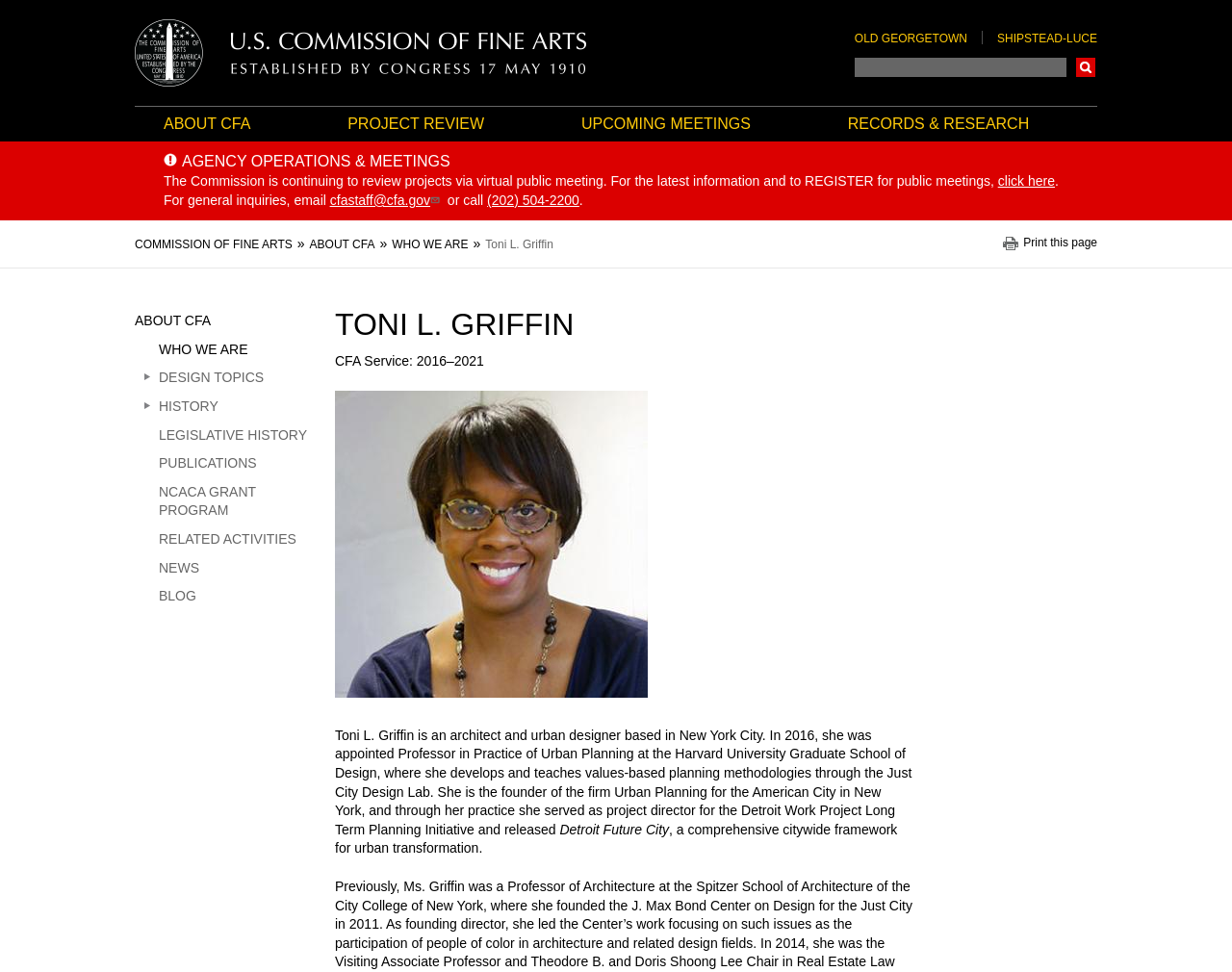How can someone contact the Commission of Fine Arts?
Using the image, respond with a single word or phrase.

Email or call